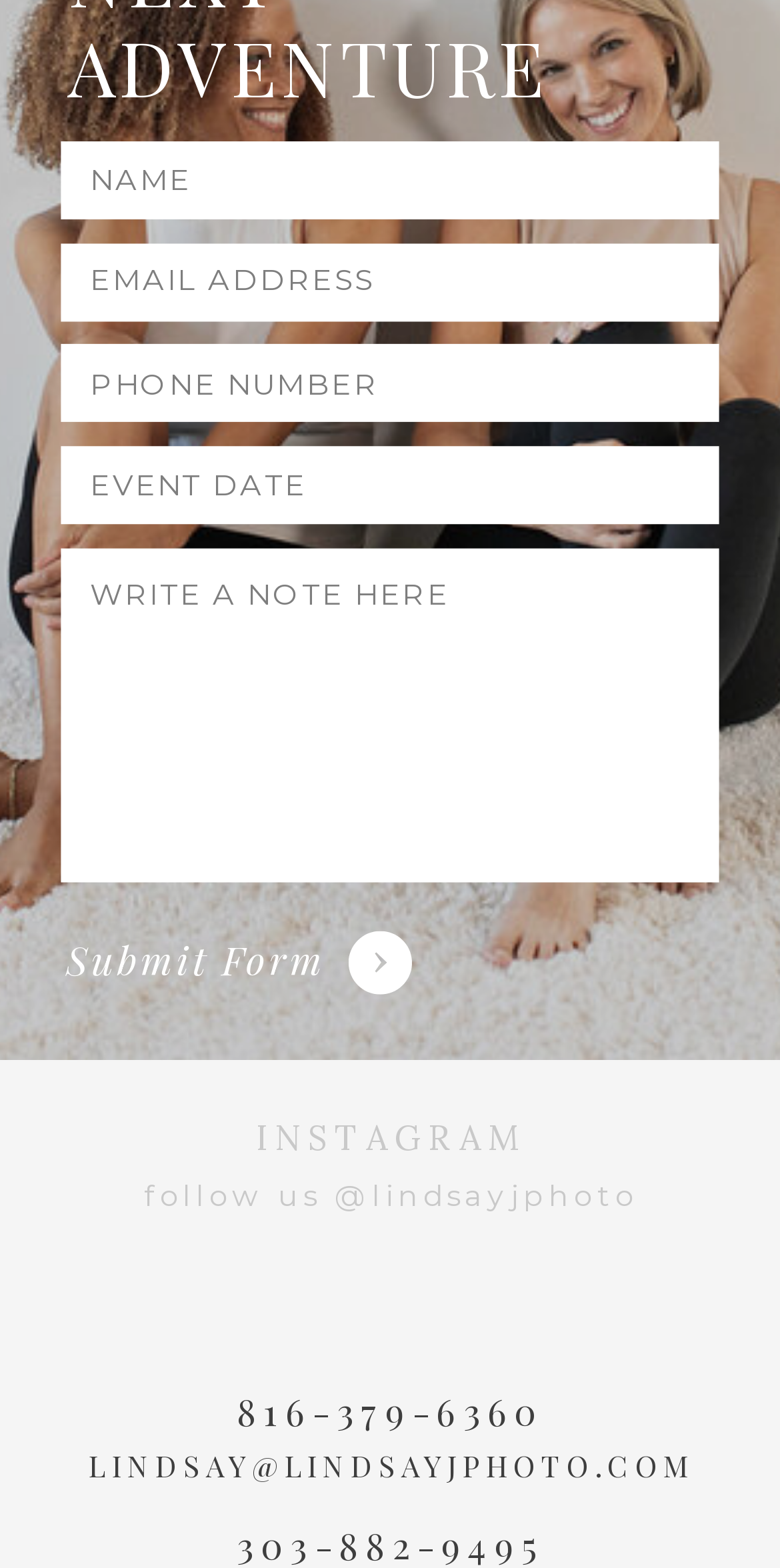Locate the bounding box coordinates of the area that needs to be clicked to fulfill the following instruction: "Enter your name". The coordinates should be in the format of four float numbers between 0 and 1, namely [left, top, right, bottom].

[0.116, 0.098, 0.909, 0.129]